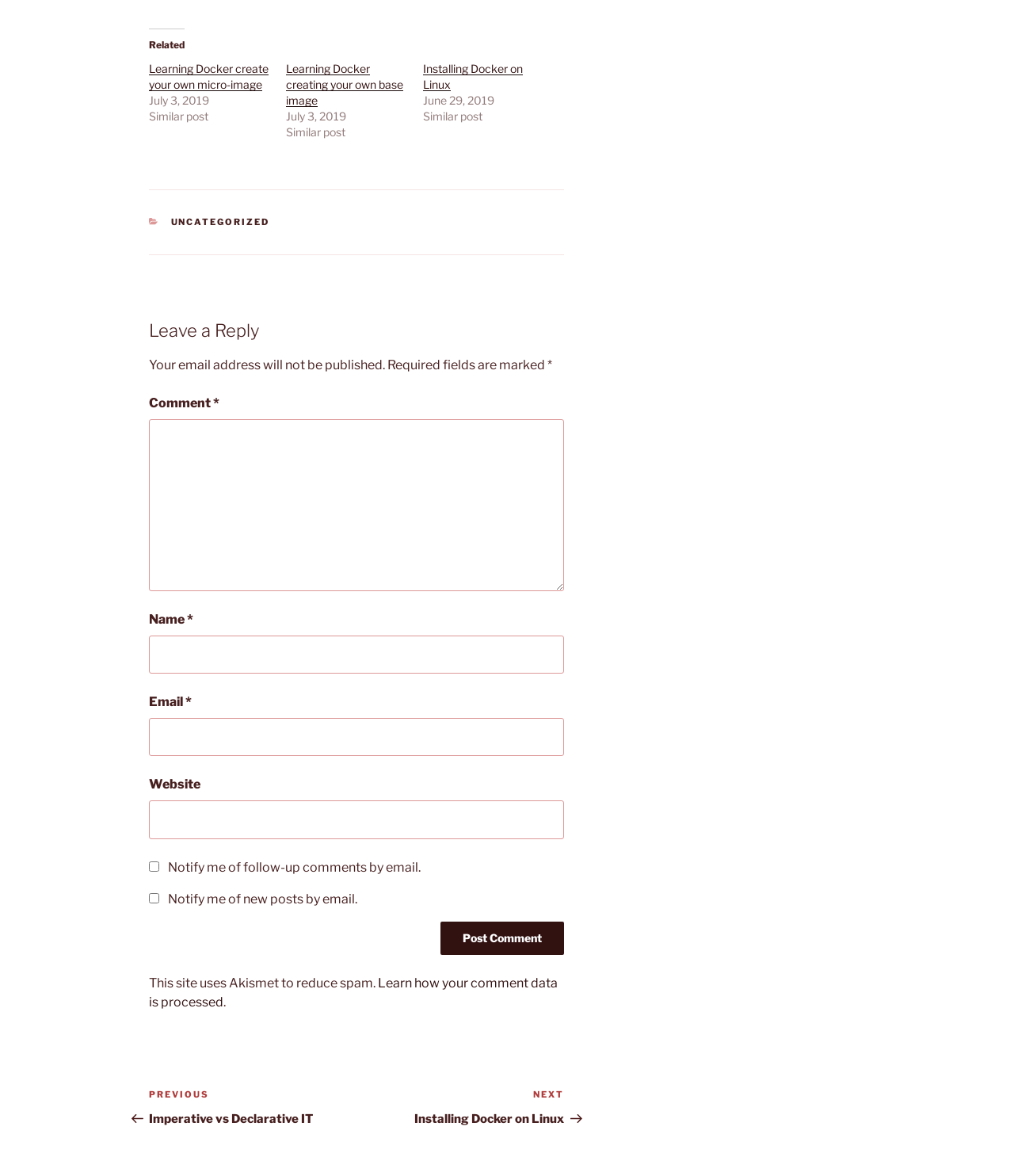How many fields are required in the comment form?
We need a detailed and exhaustive answer to the question. Please elaborate.

I counted the number of required fields in the comment form by looking at the textboxes and checkboxes with the 'required: True' attribute. There are three required fields: 'Comment', 'Name', and 'Email'.